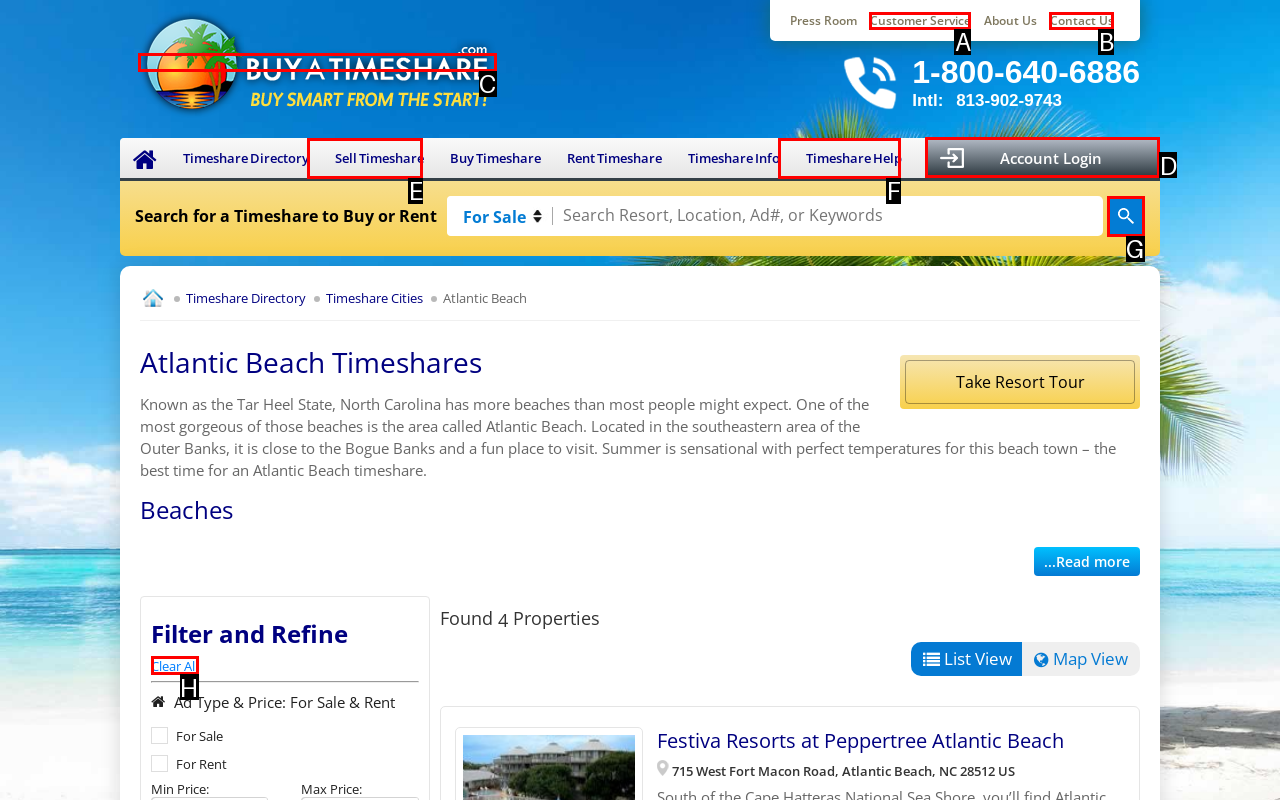Tell me the letter of the UI element I should click to accomplish the task: Click Contact Us based on the choices provided in the screenshot.

None